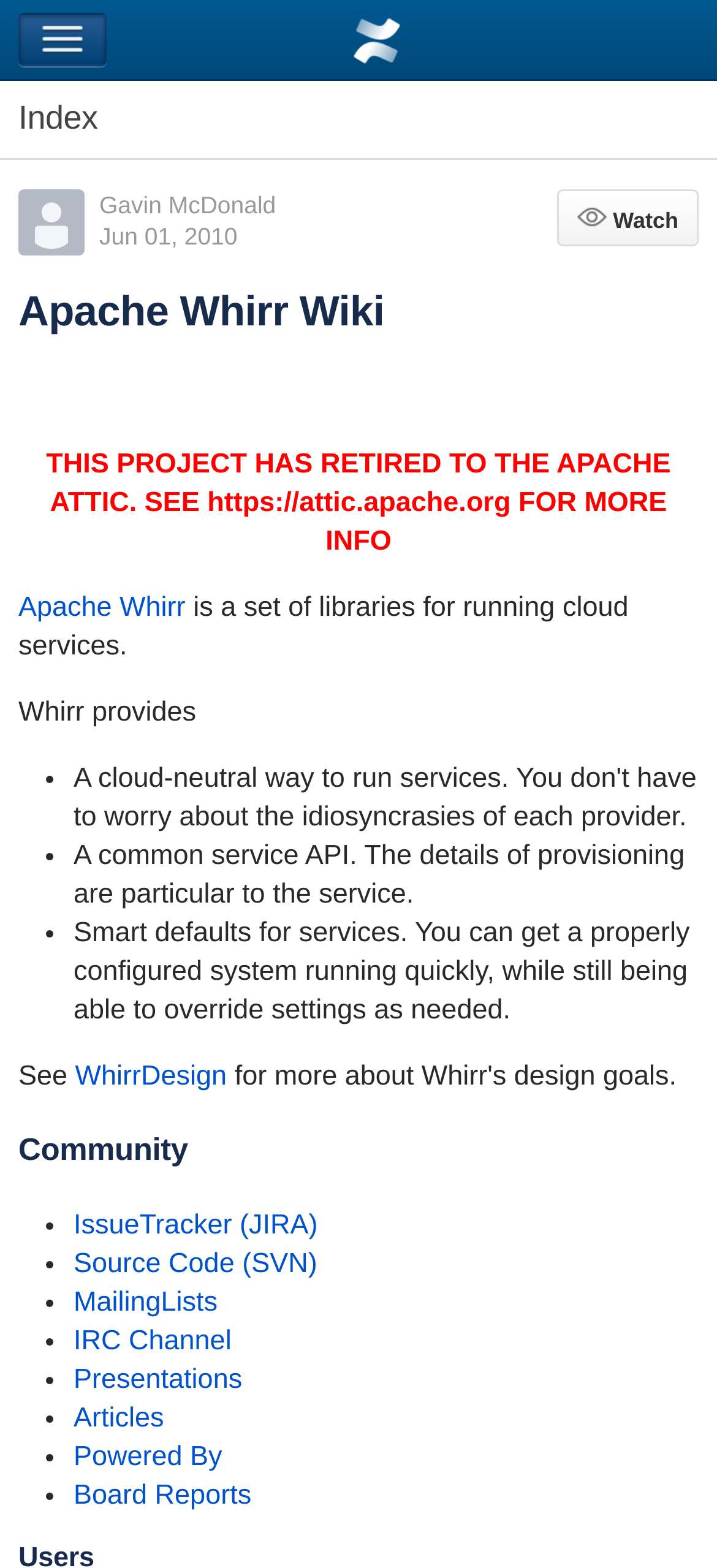Determine the bounding box coordinates of the clickable element to complete this instruction: "Learn more about Apache Whirr". Provide the coordinates in the format of four float numbers between 0 and 1, [left, top, right, bottom].

[0.026, 0.378, 0.259, 0.398]